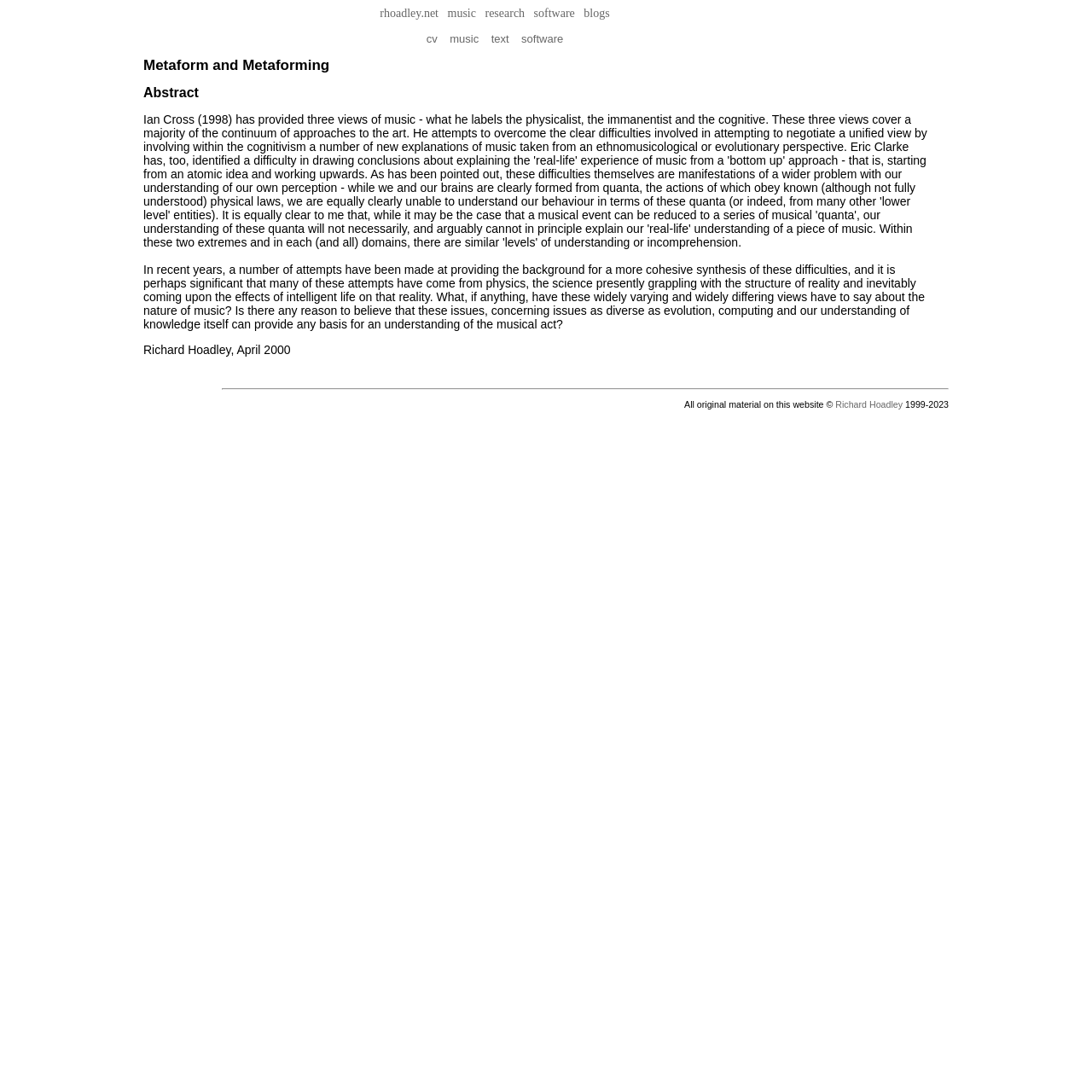What is the copyright year range of the website?
Please answer using one word or phrase, based on the screenshot.

1999-2023